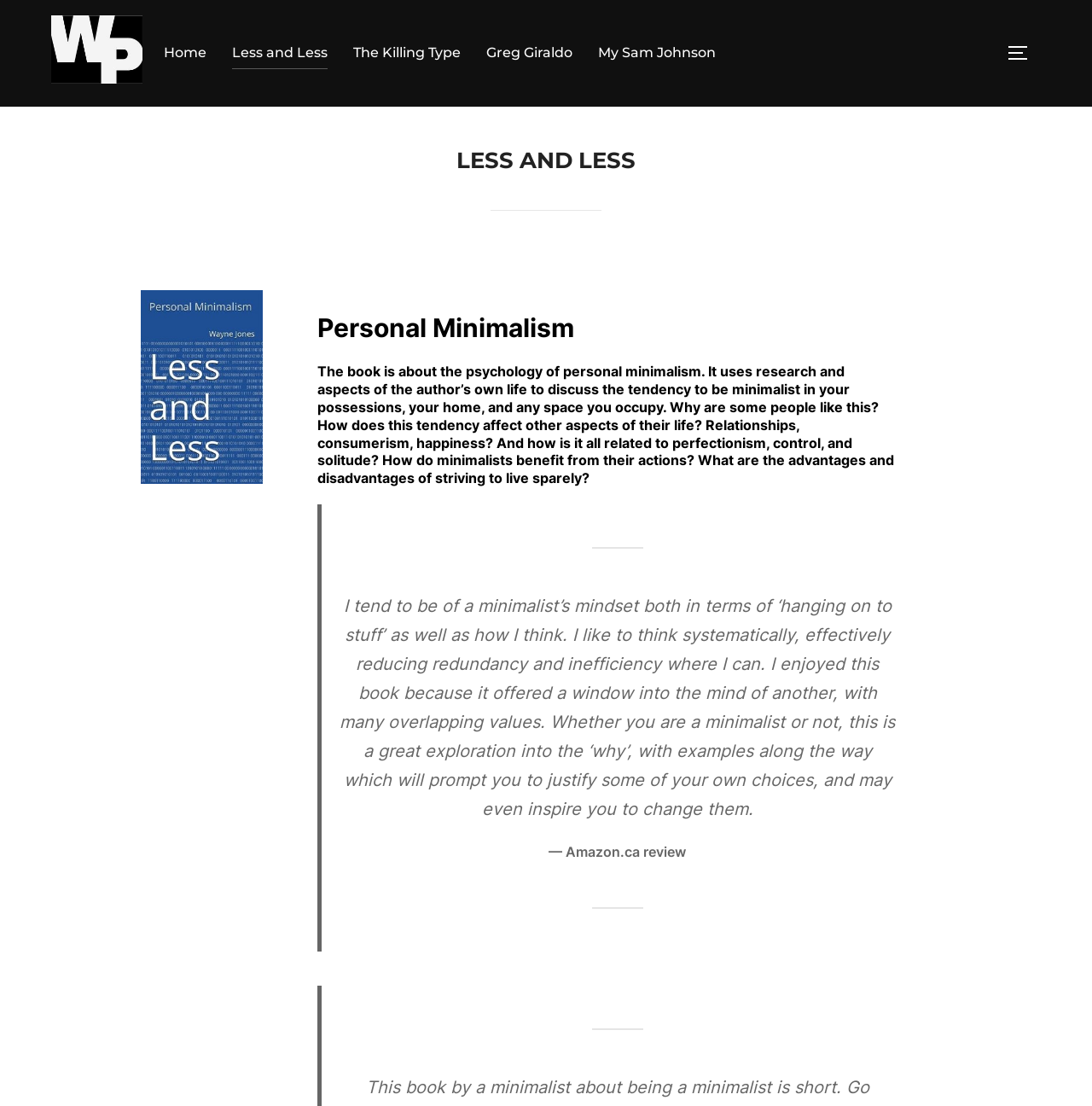Please determine the bounding box coordinates for the element that should be clicked to follow these instructions: "Read more about the book Less and Less".

[0.291, 0.328, 0.821, 0.441]